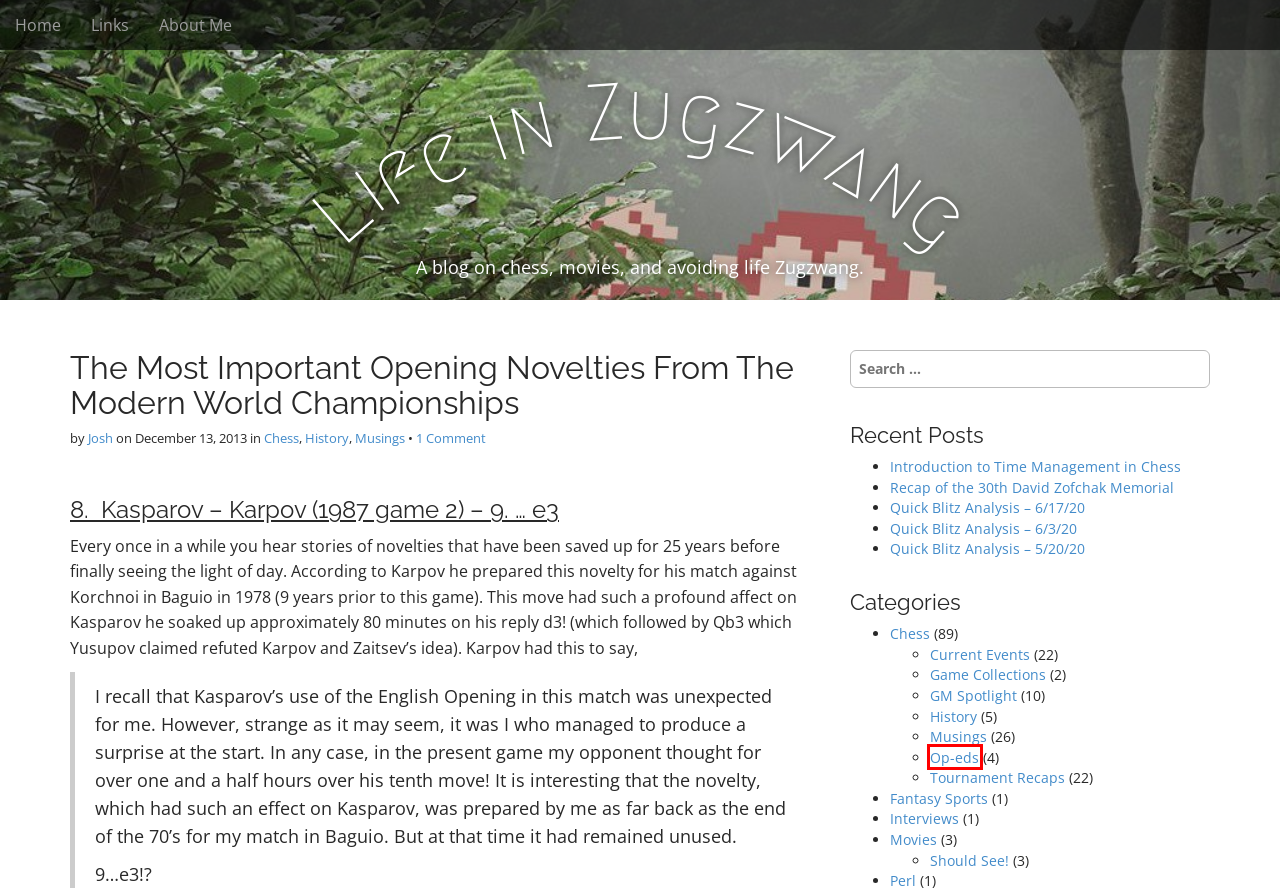Examine the screenshot of a webpage with a red bounding box around an element. Then, select the webpage description that best represents the new page after clicking the highlighted element. Here are the descriptions:
A. Introduction to Time Management in Chess - Life in Zugzwang
B. Quick Blitz Analysis – 5/20/20 - Life in Zugzwang
C. History - Life in Zugzwang
D. Musings - Life in Zugzwang
E. Op-eds - Life in Zugzwang
F. The Most Important Opening Novelties From The Modern World Championships - Life in Zugzwang
G. About Me! - Life in Zugzwang
H. Movies - Life in Zugzwang

E